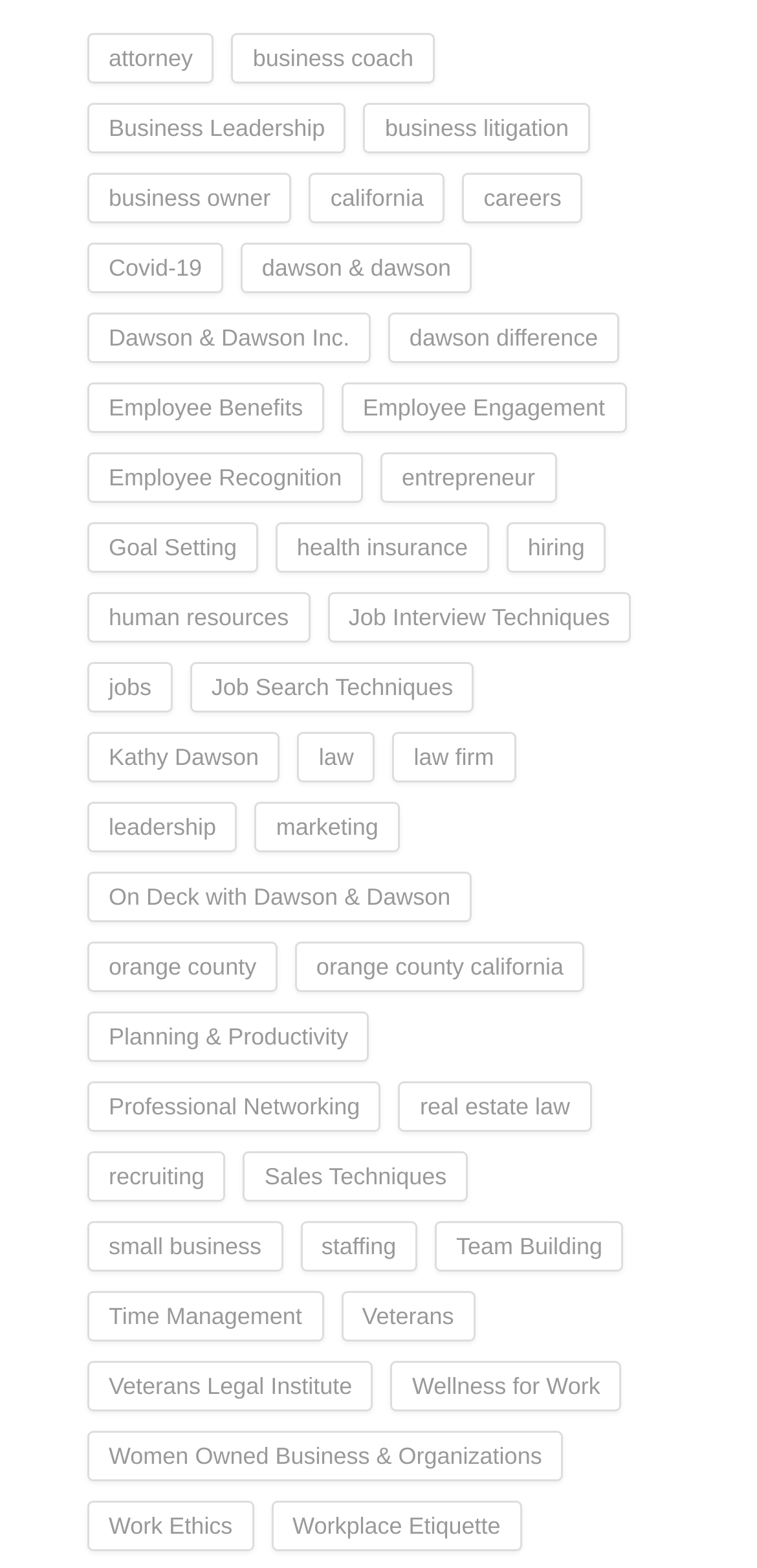Answer the question below using just one word or a short phrase: 
What is the name of the person associated with the most links?

Kathy Dawson